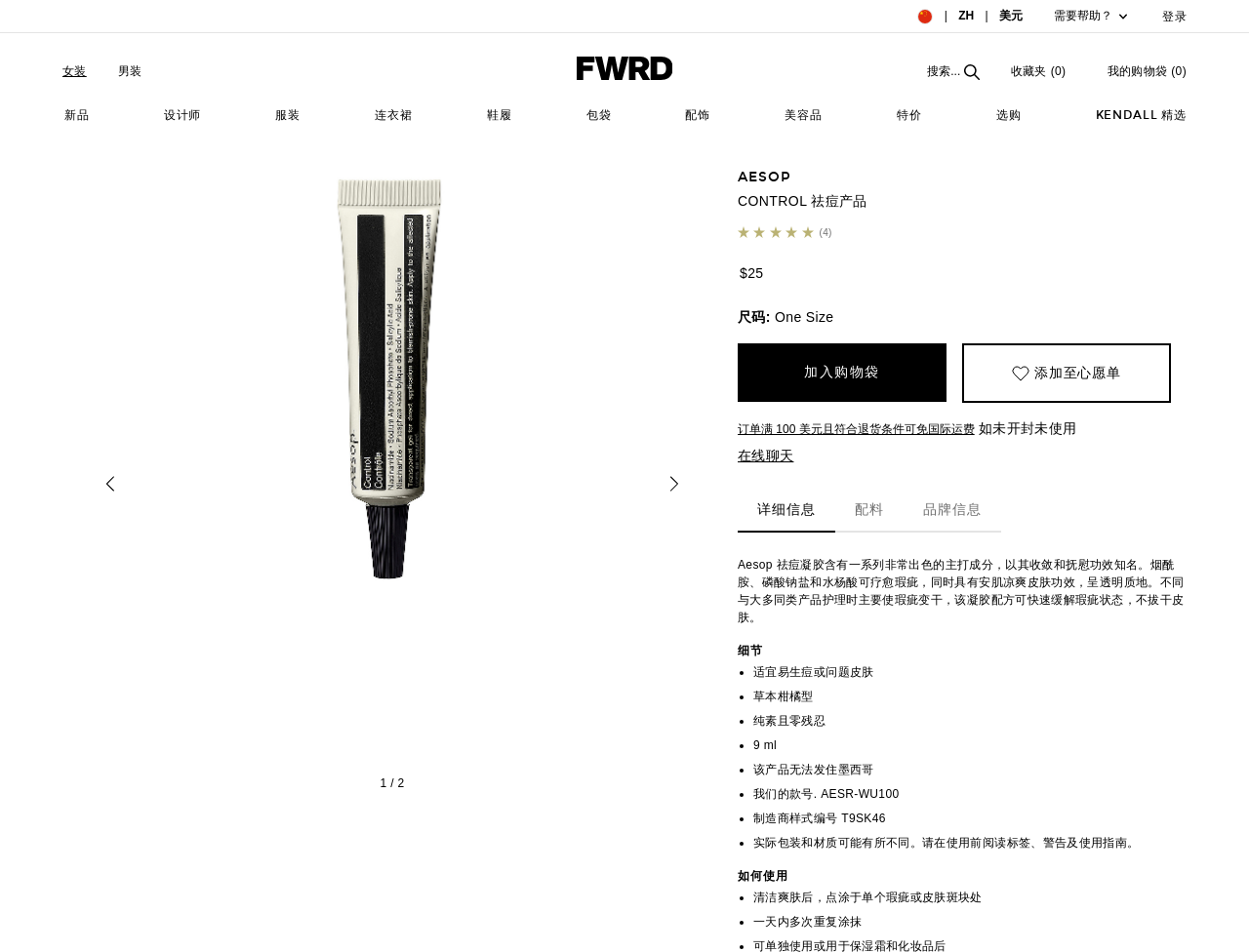What is the function of the product?
Using the image, elaborate on the answer with as much detail as possible.

I found the function '祛痘' in the product name 'AESOP CONTROL 祛痘产品', which suggests that the product is used to remove acne or pimples.